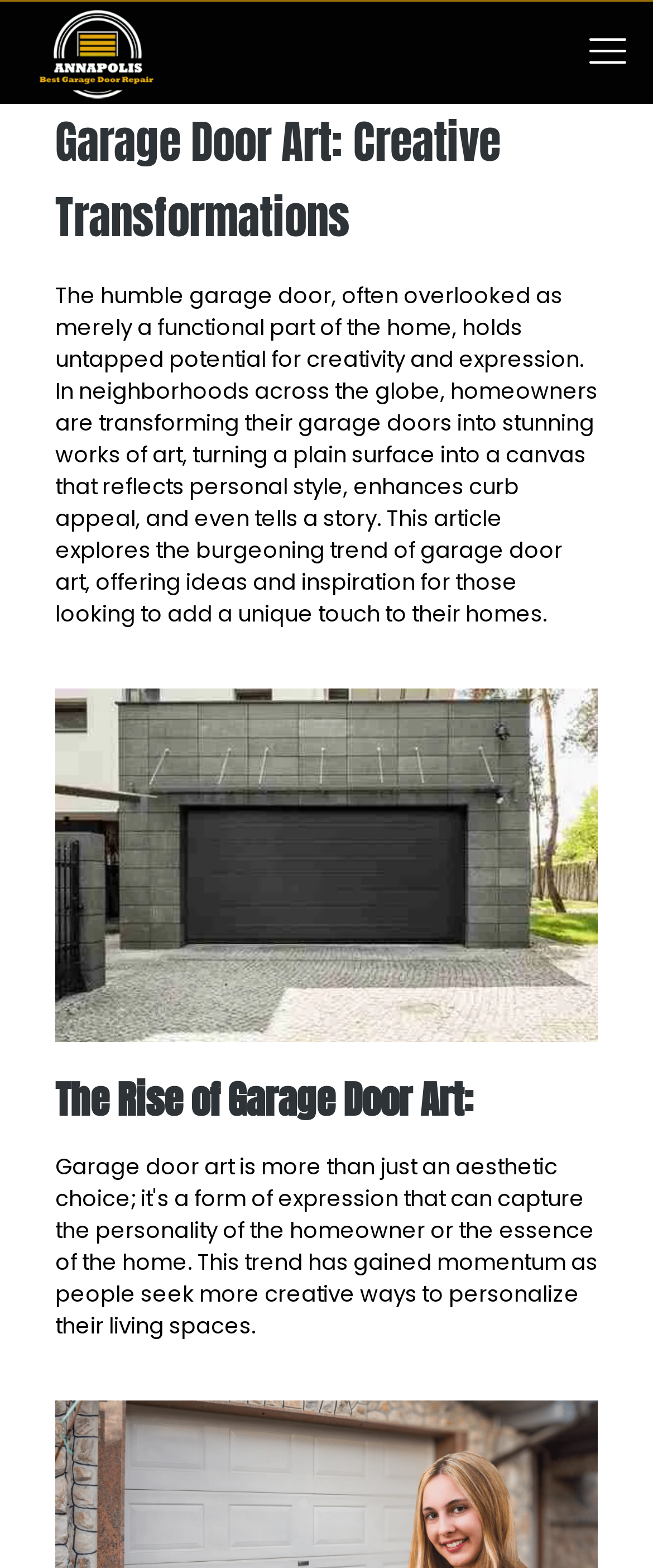Kindly respond to the following question with a single word or a brief phrase: 
What is the title of the section below the image?

The Rise of Garage Door Art